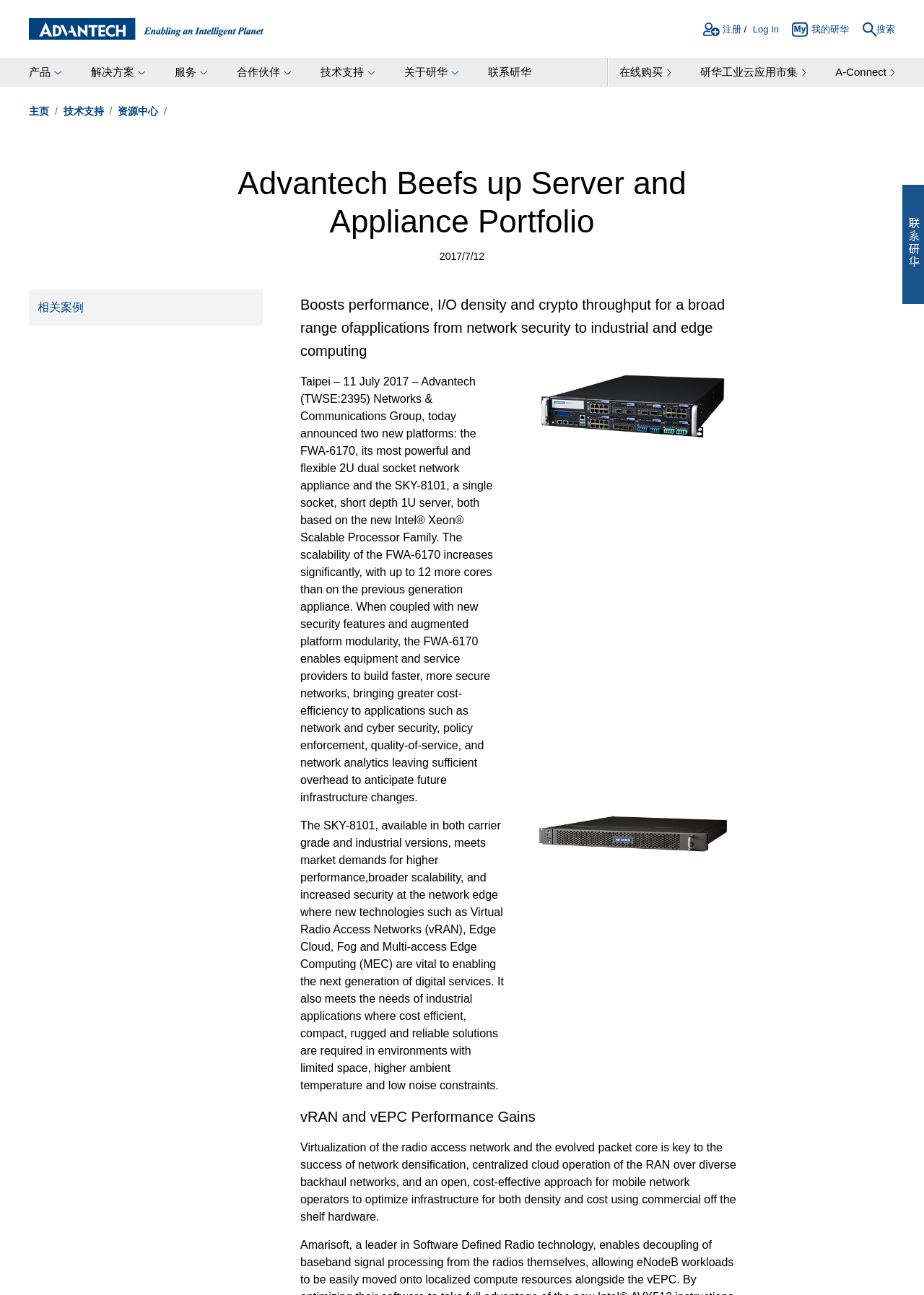Please find the bounding box coordinates (top-left x, top-left y, bottom-right x, bottom-right y) in the screenshot for the UI element described as follows: Log In

[0.815, 0.017, 0.843, 0.031]